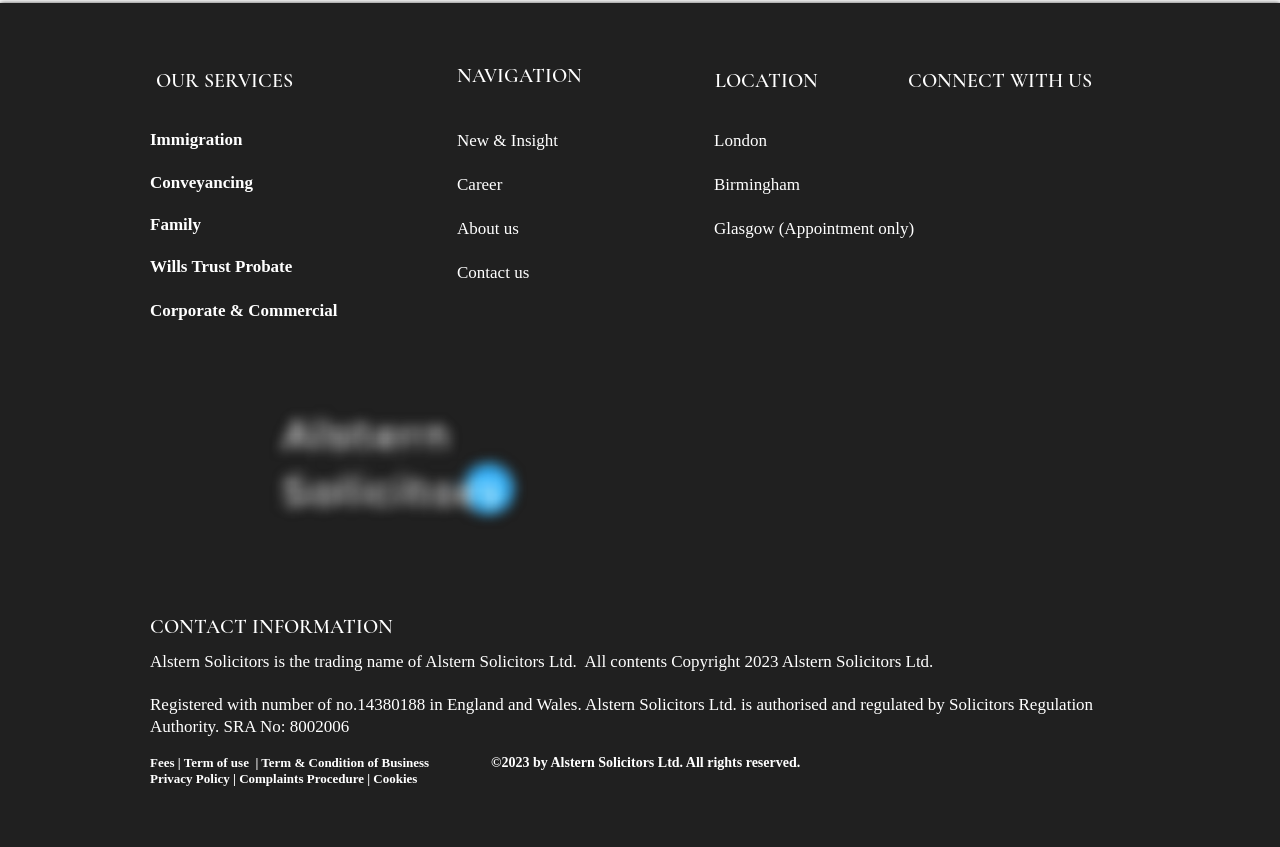Determine the bounding box coordinates for the area that needs to be clicked to fulfill this task: "View Alstern Solicitors on Facebook". The coordinates must be given as four float numbers between 0 and 1, i.e., [left, top, right, bottom].

[0.709, 0.129, 0.74, 0.175]